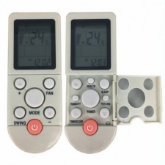What is the purpose of the compartment with a slot?
Respond with a short answer, either a single word or a phrase, based on the image.

Holding batteries or accessories